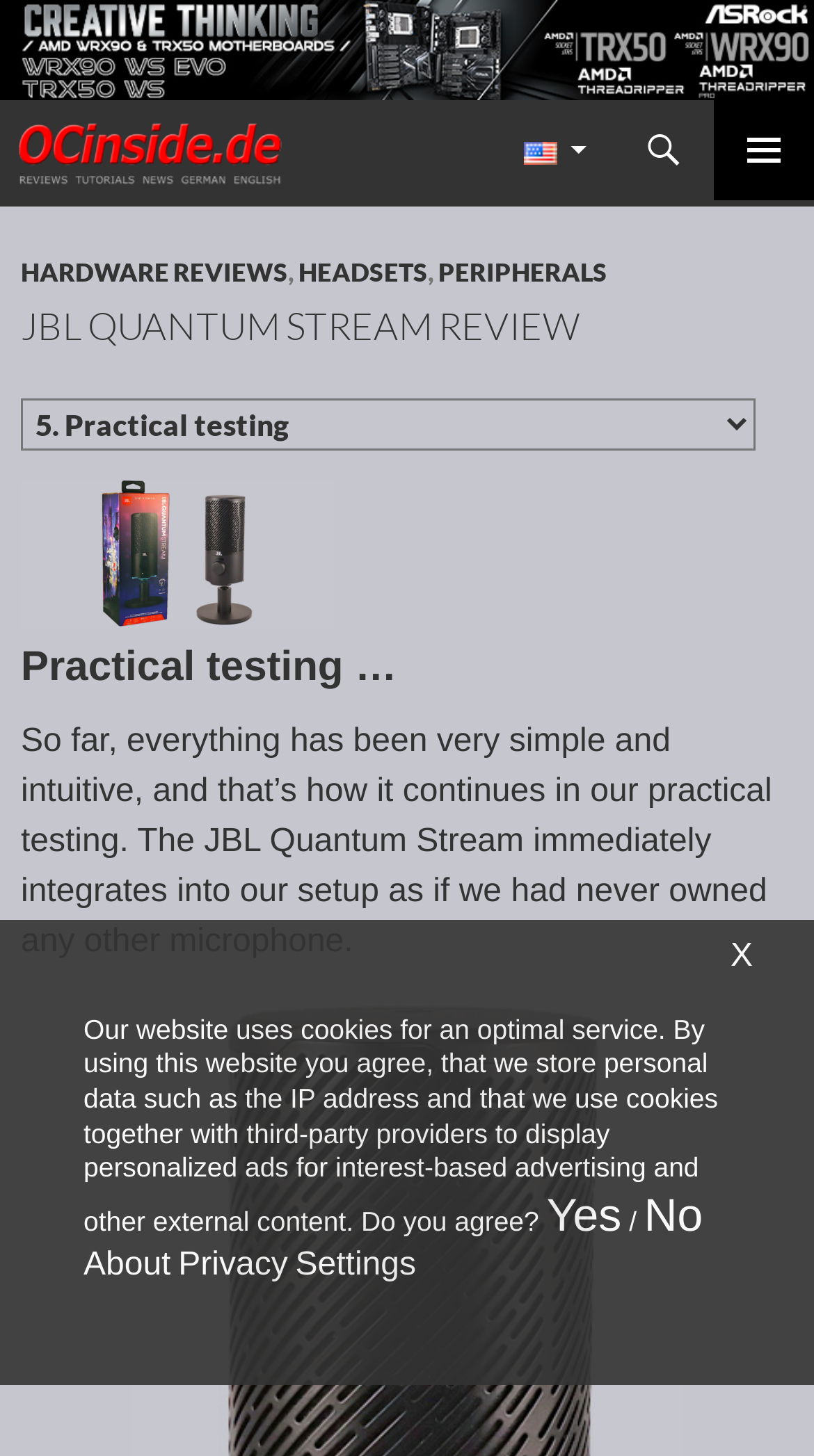What is the primary heading on this webpage?

Redaktion ocinside.de PC Hardware Portal International